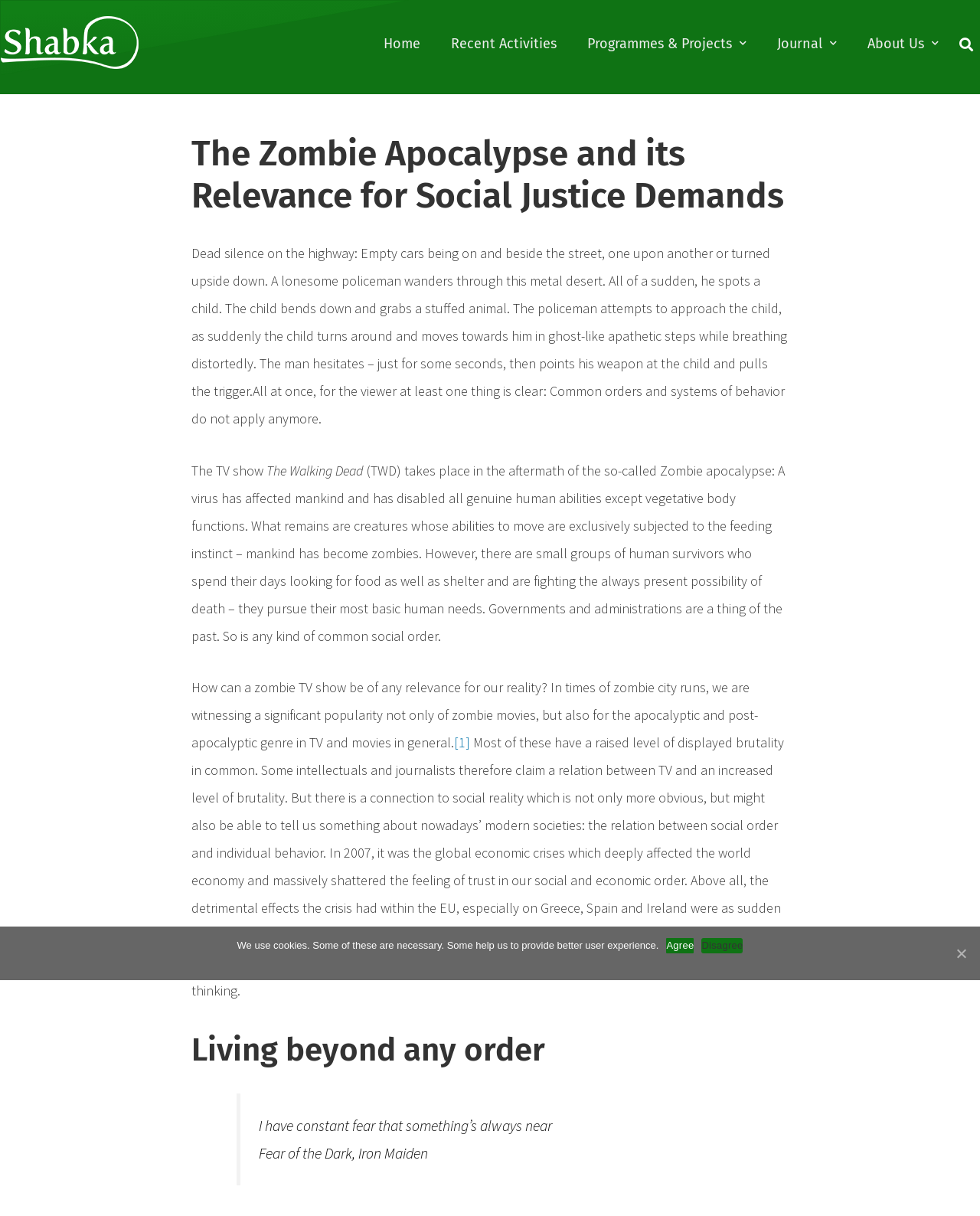What is the relation between the TV show and social reality?
Examine the webpage screenshot and provide an in-depth answer to the question.

The webpage suggests that the TV show 'The Walking Dead' is not just a fictional story, but it also reflects the relation between social order and individual behavior, which is a relevant theme in today's modern societies.